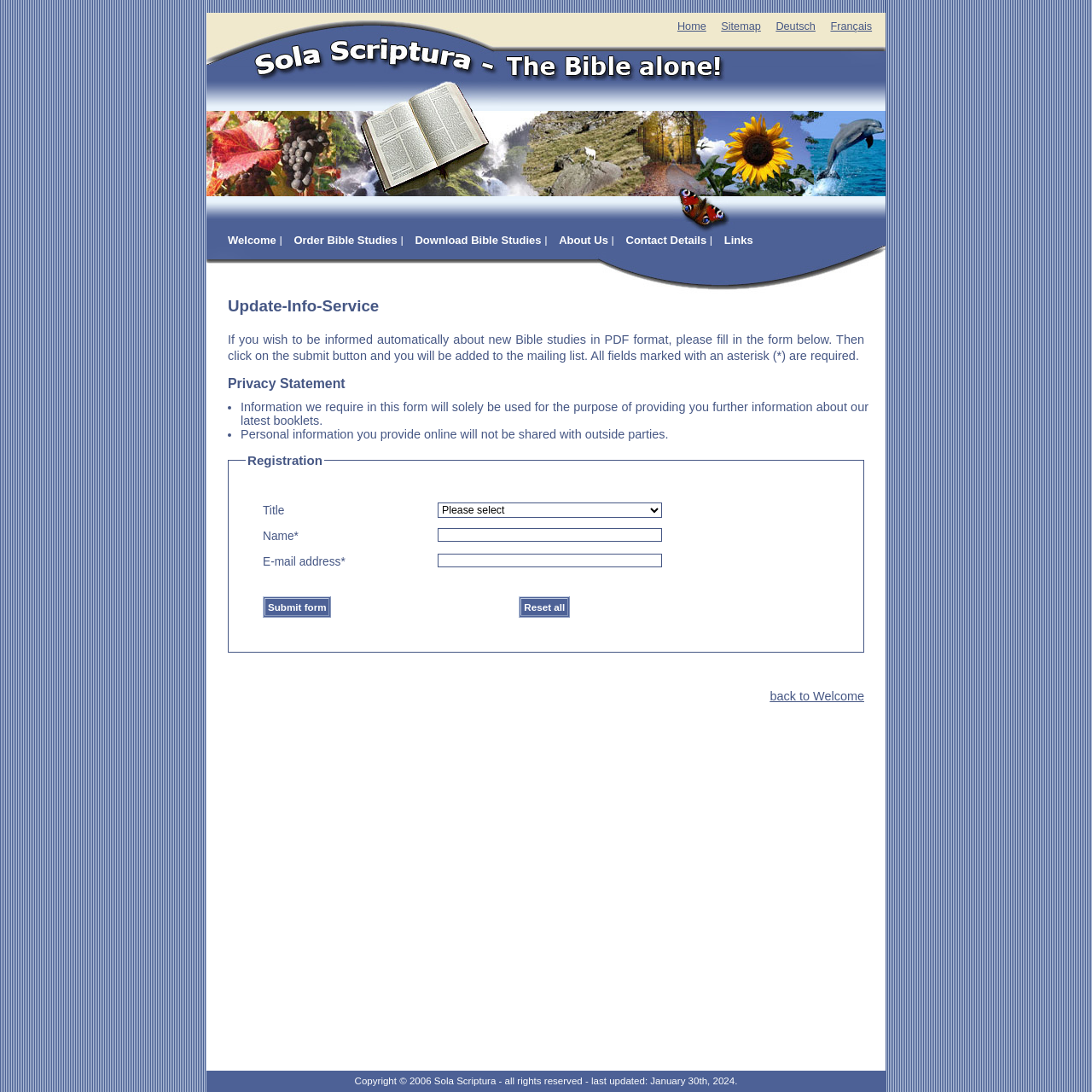Respond to the question below with a single word or phrase:
What is the purpose of the form below?

To be informed about new Bible studies